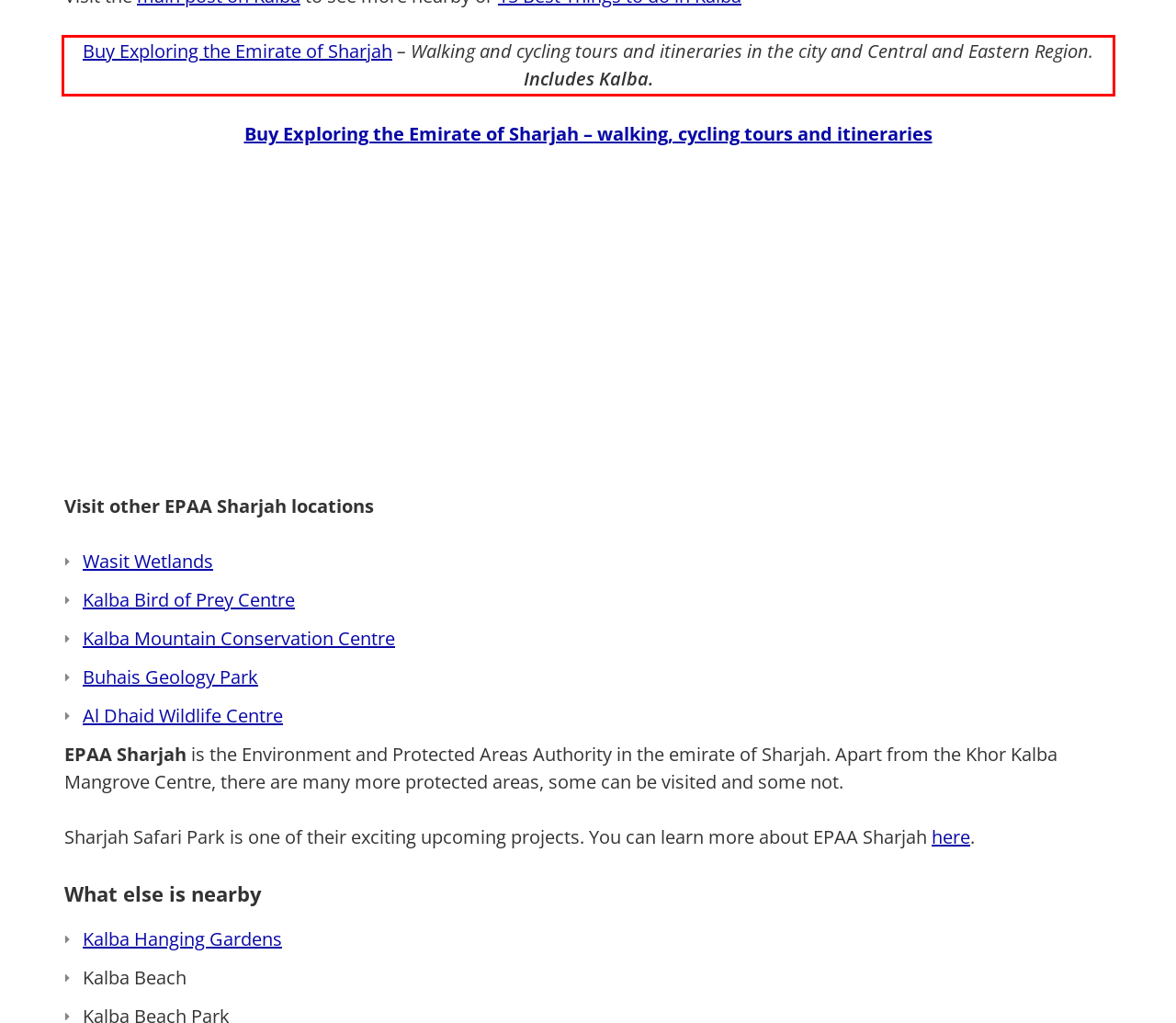View the screenshot of the webpage and identify the UI element surrounded by a red bounding box. Extract the text contained within this red bounding box.

Buy Exploring the Emirate of Sharjah – Walking and cycling tours and itineraries in the city and Central and Eastern Region. Includes Kalba.